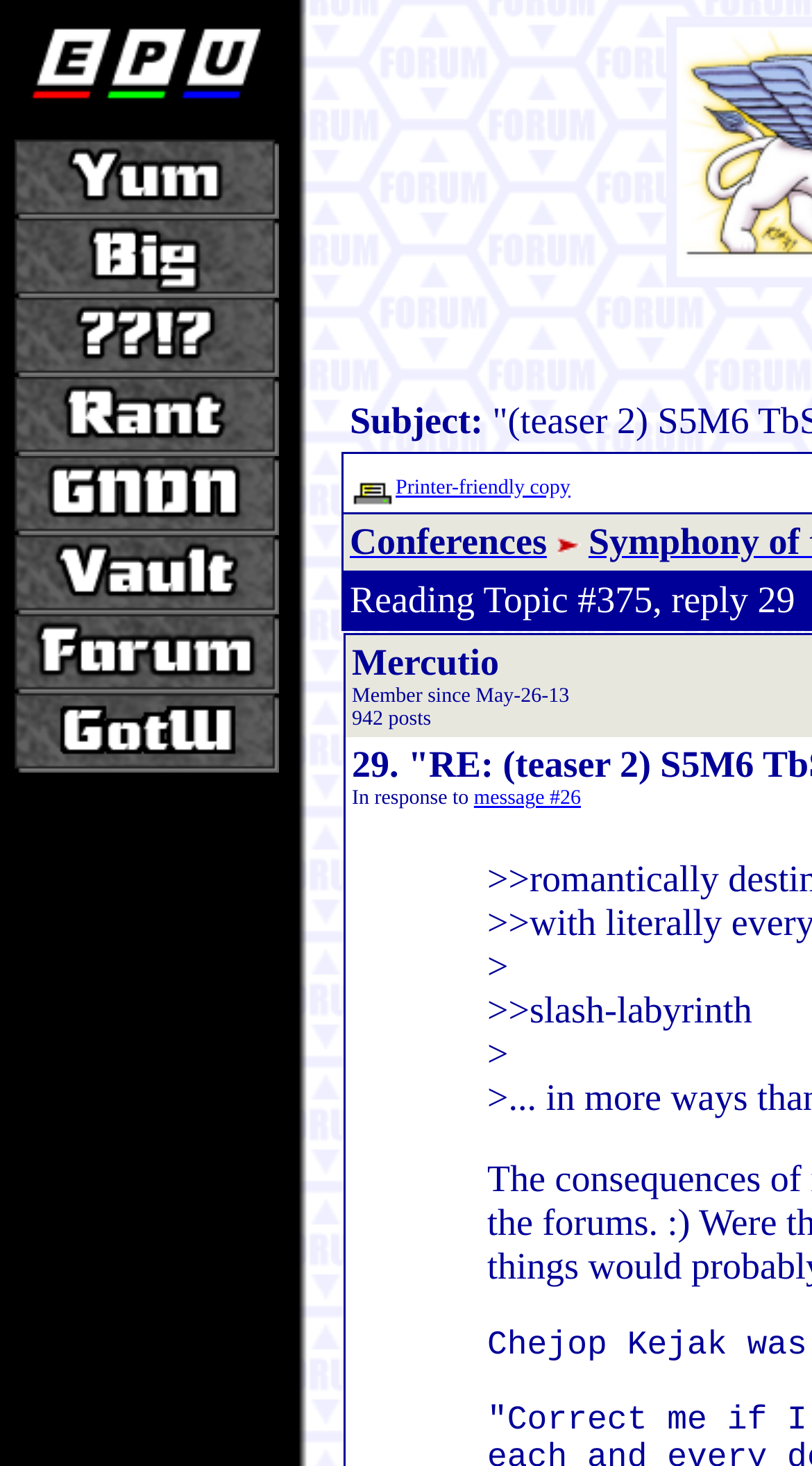Locate the UI element described by Mercutio in the provided webpage screenshot. Return the bounding box coordinates in the format (top-left x, top-left y, bottom-right x, bottom-right y), ensuring all values are between 0 and 1.

[0.433, 0.438, 0.614, 0.466]